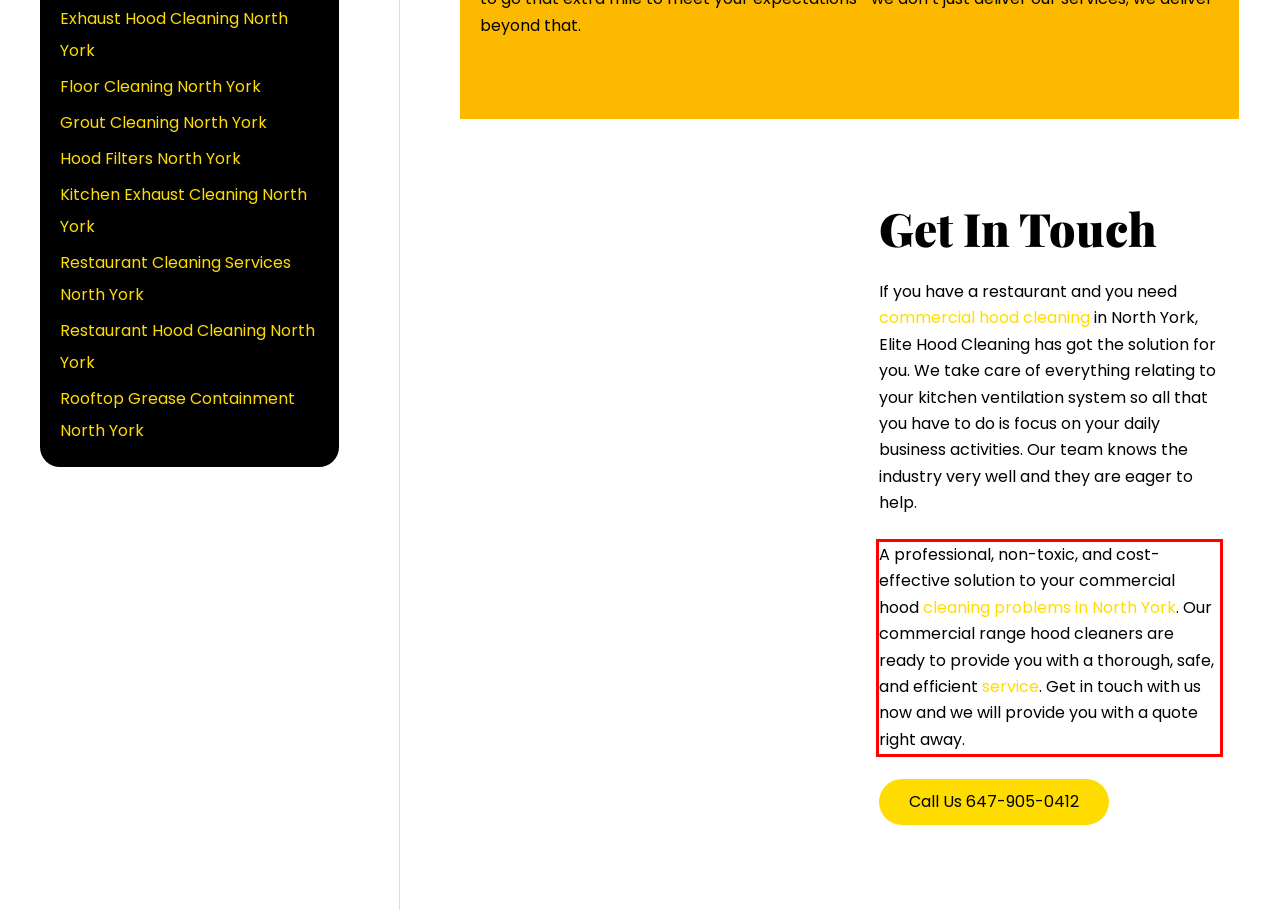Identify and extract the text within the red rectangle in the screenshot of the webpage.

A professional, non-toxic, and cost-effective solution to your commercial hood cleaning problems in North York. Our commercial range hood cleaners are ready to provide you with a thorough, safe, and efficient service. Get in touch with us now and we will provide you with a quote right away.